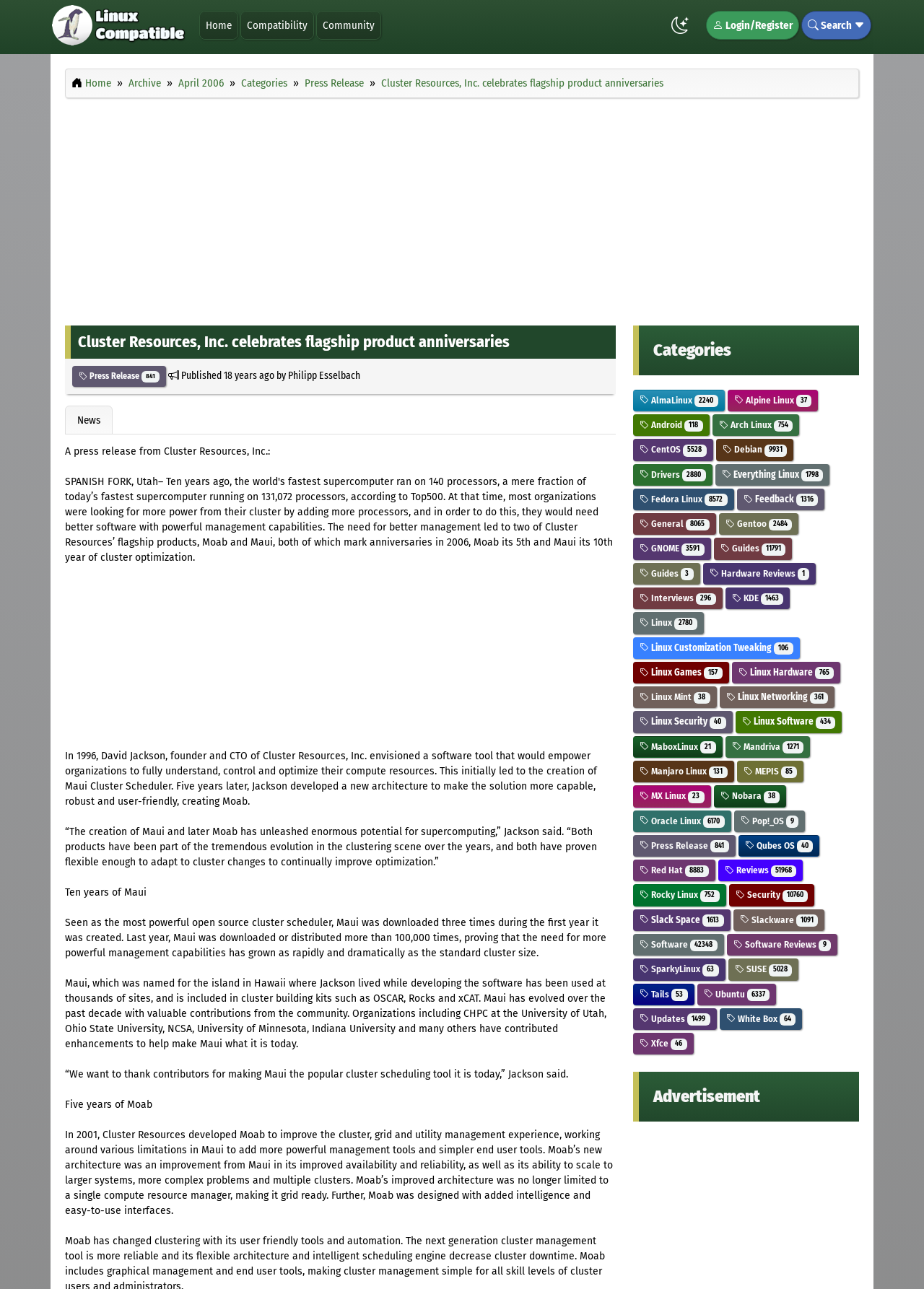What is the name of the founder and CTO of Cluster Resources, Inc.?
Using the visual information, respond with a single word or phrase.

David Jackson